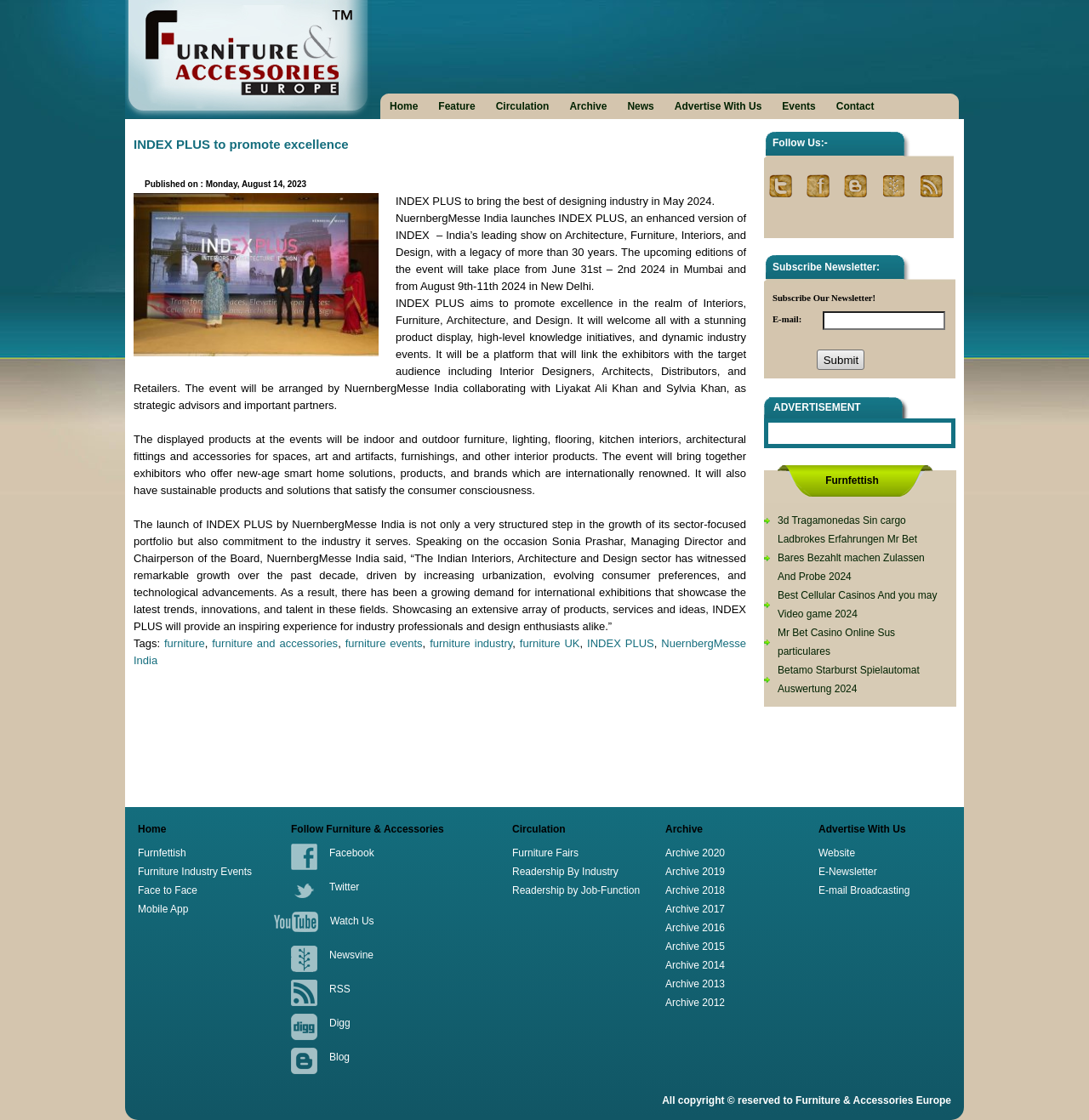Determine the main heading text of the webpage.

INDEX PLUS to promote excellence